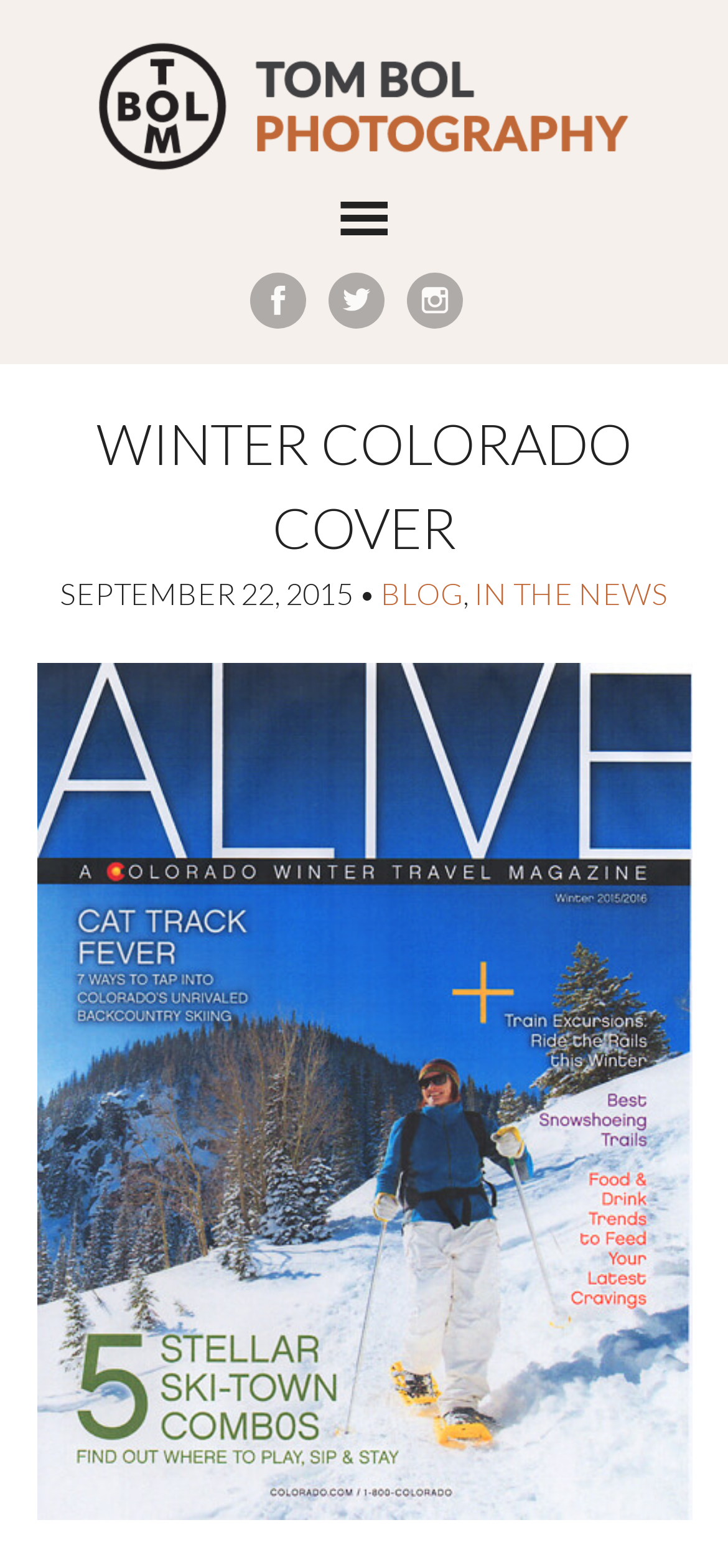How many social media links are there?
Based on the image, provide your answer in one word or phrase.

3